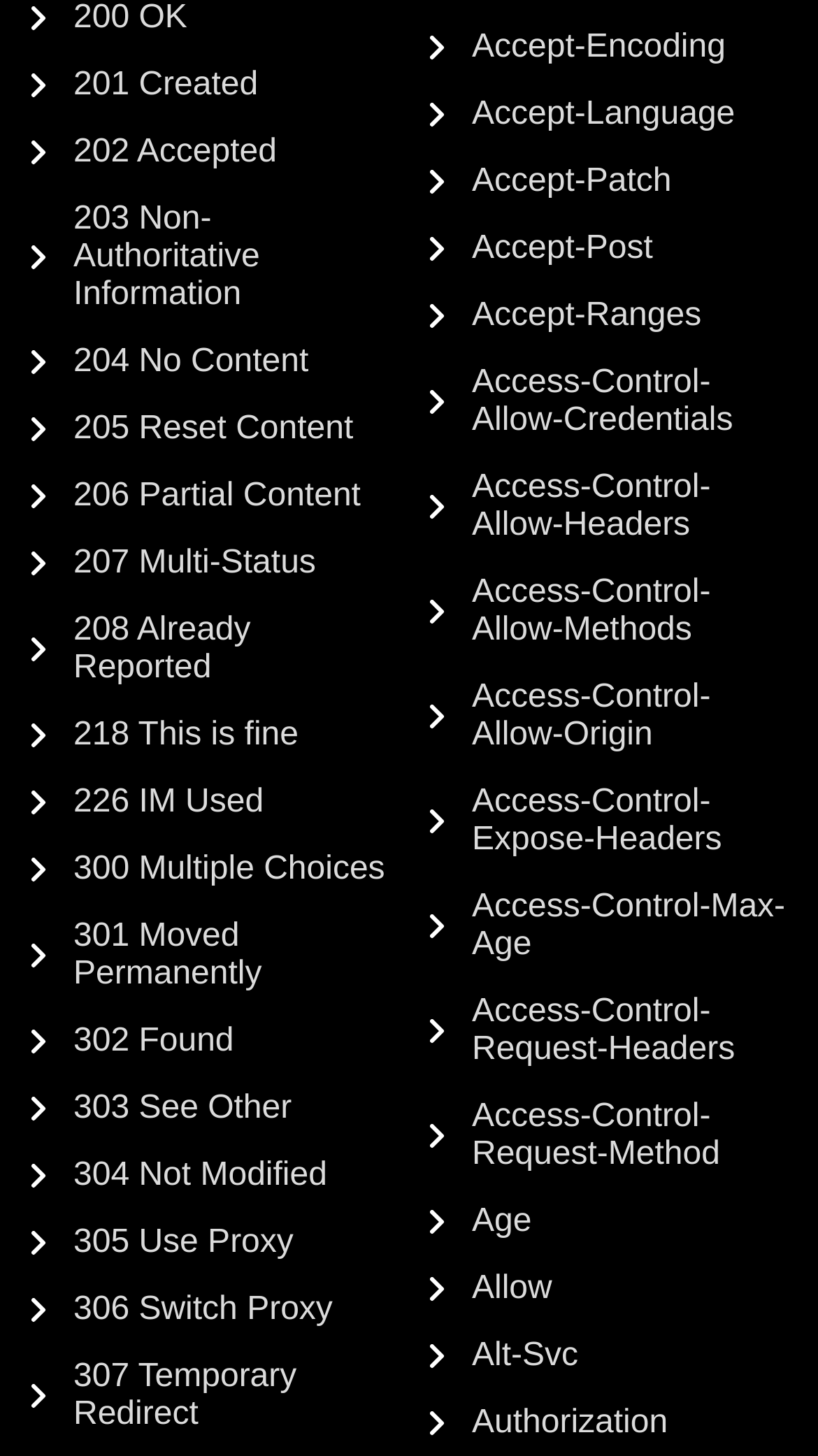Identify the coordinates of the bounding box for the element that must be clicked to accomplish the instruction: "click Access-Control-Allow-Origin".

[0.526, 0.467, 0.962, 0.518]